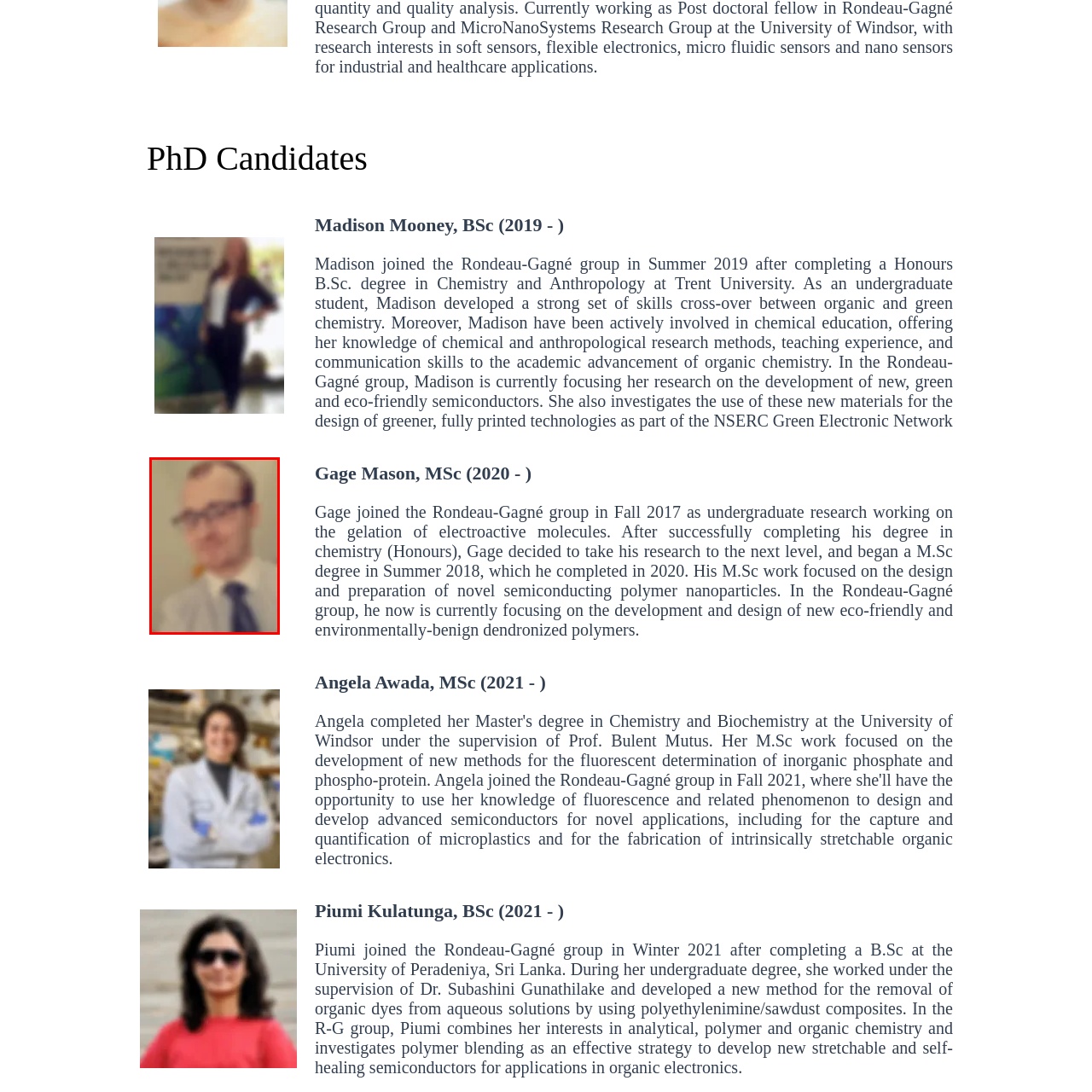What is the focus of the Rondeau-Gagné research group?
Direct your attention to the image bordered by the red bounding box and answer the question in detail, referencing the image.

The image contributes to showcasing the members of the Rondeau-Gagné group and their collective commitment to innovative research in eco-friendly materials and technologies, indicating that this is the primary focus of the group.